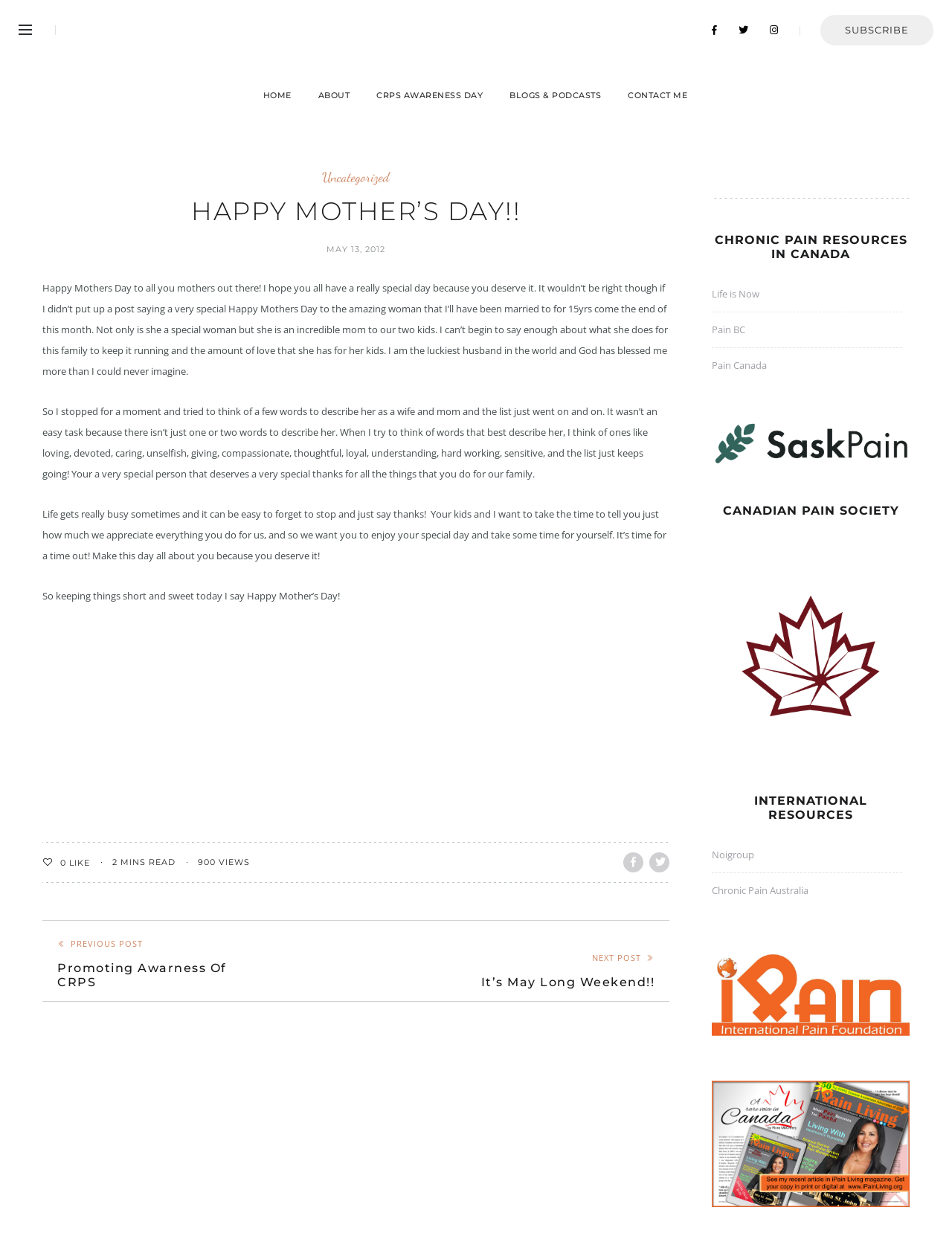Please identify the bounding box coordinates of the area that needs to be clicked to follow this instruction: "Visit the Chronic Pain Resources in Canada page".

[0.748, 0.187, 0.955, 0.209]